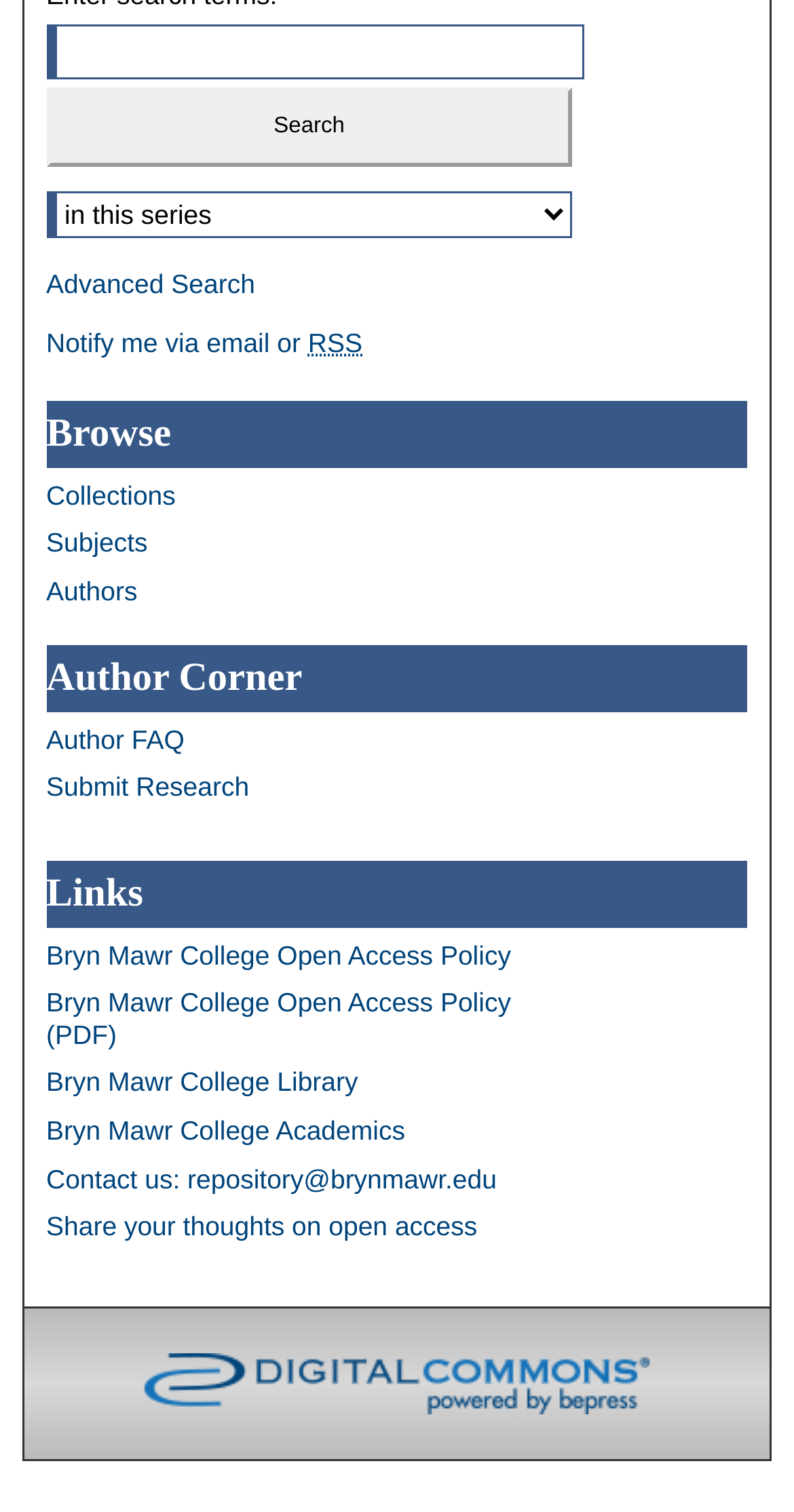Based on the description "Subjects", find the bounding box of the specified UI element.

[0.058, 0.349, 0.942, 0.37]